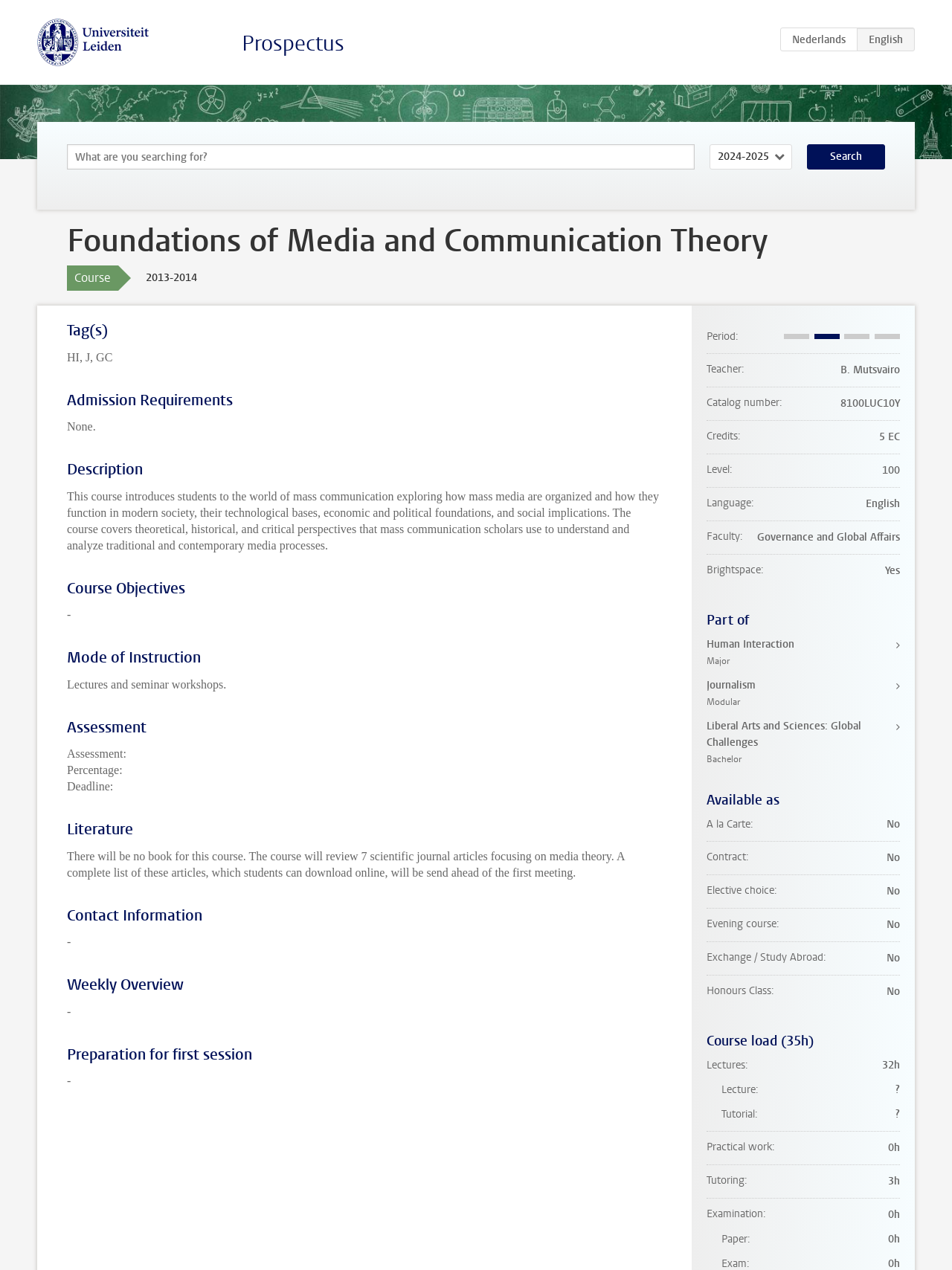What is the course name?
Please give a detailed and elaborate explanation in response to the question.

The course name can be found in the heading element with the text 'Foundations of Media and Communication Theory' which is located at the top of the webpage.